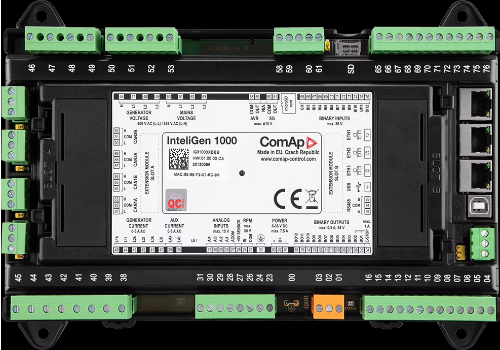Offer a detailed narrative of the scene shown in the image.

The image showcases the ComAp InteliGen 1000 control module, an advanced generator controller designed for paralleling multiple generator sets. The module features a robust design with numerous terminal connectors along its edges, allowing for flexible integration into various systems. The central area displays important specifications, including identification numbers and compliance certifications such as CE. This controller is engineered for use in critical infrastructure applications, ensuring reliable operation in settings like data centers, hospitals, and banks. Its sophisticated design accommodates multiple generators or power sources, featuring network security, hot-swappable redundancy, and extensive compatibility with various control systems. The InteliGen 1000 not only facilitates efficient energy management but also ensures enhanced operational reliability for demanding projects.